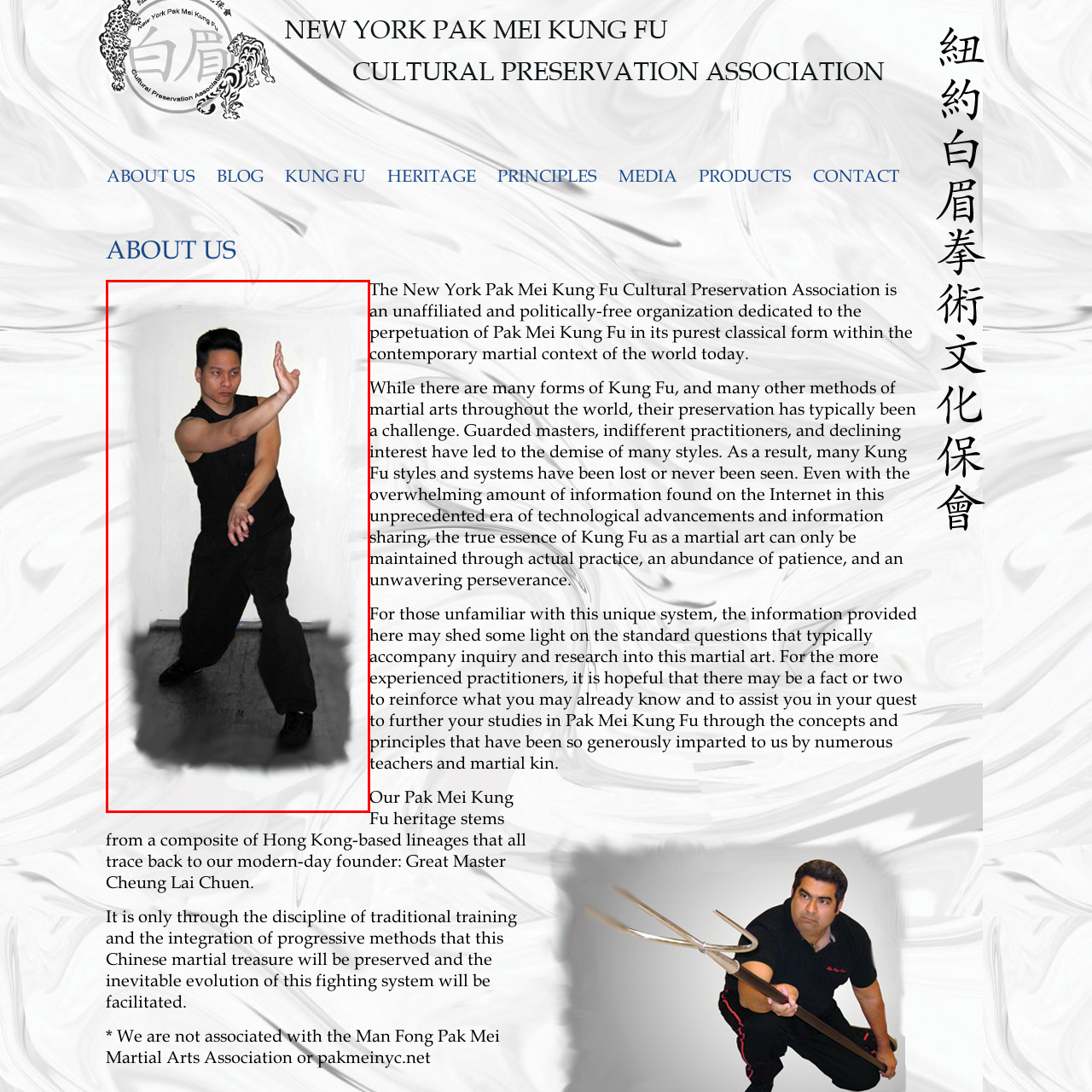Explain comprehensively what is shown in the image marked by the red outline.

In the image, a martial artist is captured in a dynamic pose, showcasing a movement that suggests fluidity and control characteristic of traditional Kung Fu practices. The individual, dressed in a black sleeveless shirt and loose black pants, is positioned in a low stance, emphasizing balance and readiness. Their left arm is extended outward, hand elegantly poised, while the right arm is tucked closer to the body, creating a striking contrast in posture. The background is minimal, allowing the focus to rest entirely on the practitioner's technique.

This visual representation aligns with the ethos of the Pak Mei Kung Fu Cultural Preservation Association, which is dedicated to maintaining the art of Pak Mei Kung Fu in its classical form amid the evolving landscape of martial arts. The image serves as an embodiment of the association's mission to preserve the essence of this martial tradition, highlighting the importance of practice, patience, and perseverance in mastering the skills of Kung Fu.